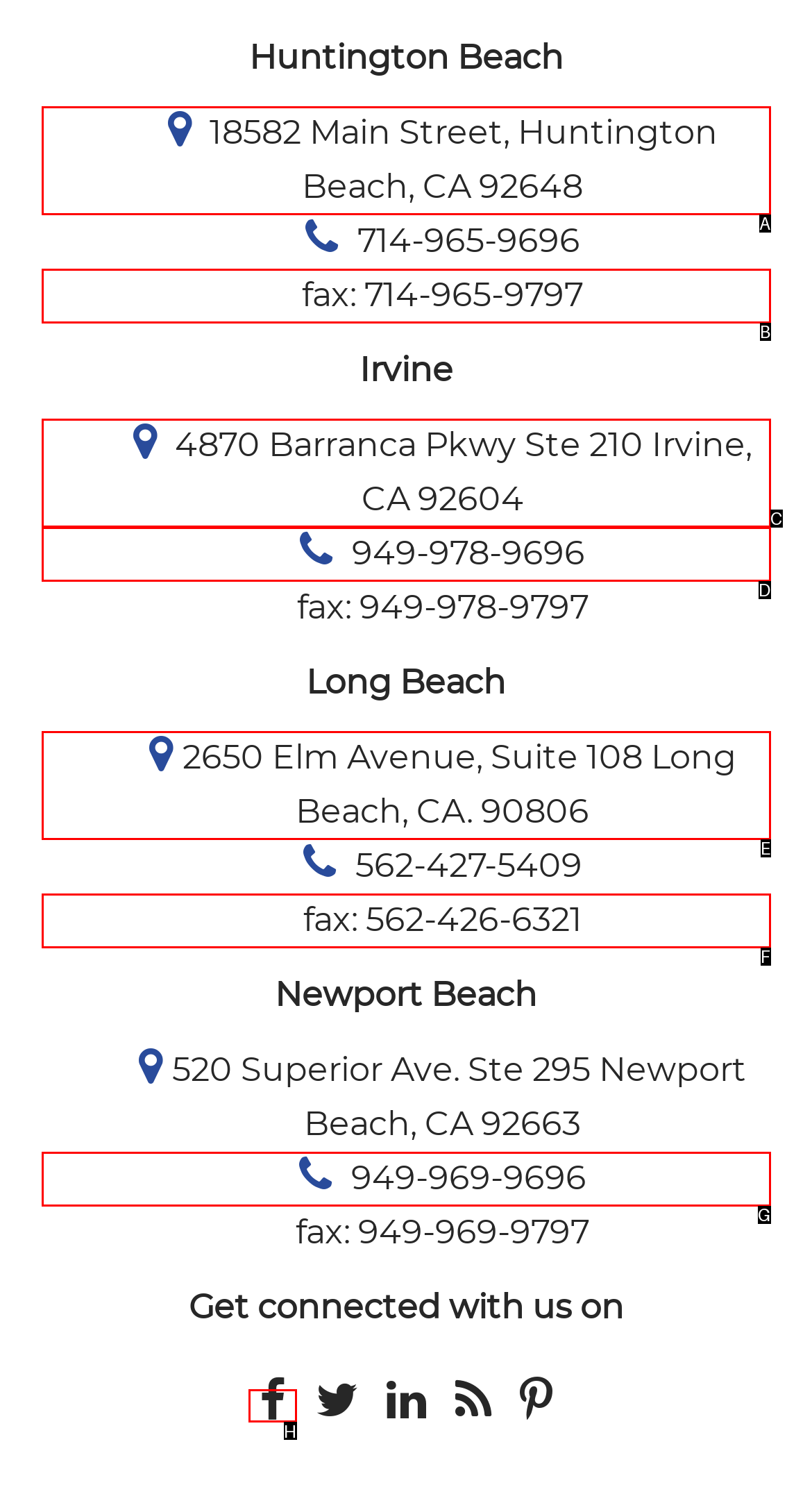Given the instruction: Get connected with us on Facebook, which HTML element should you click on?
Answer with the letter that corresponds to the correct option from the choices available.

H